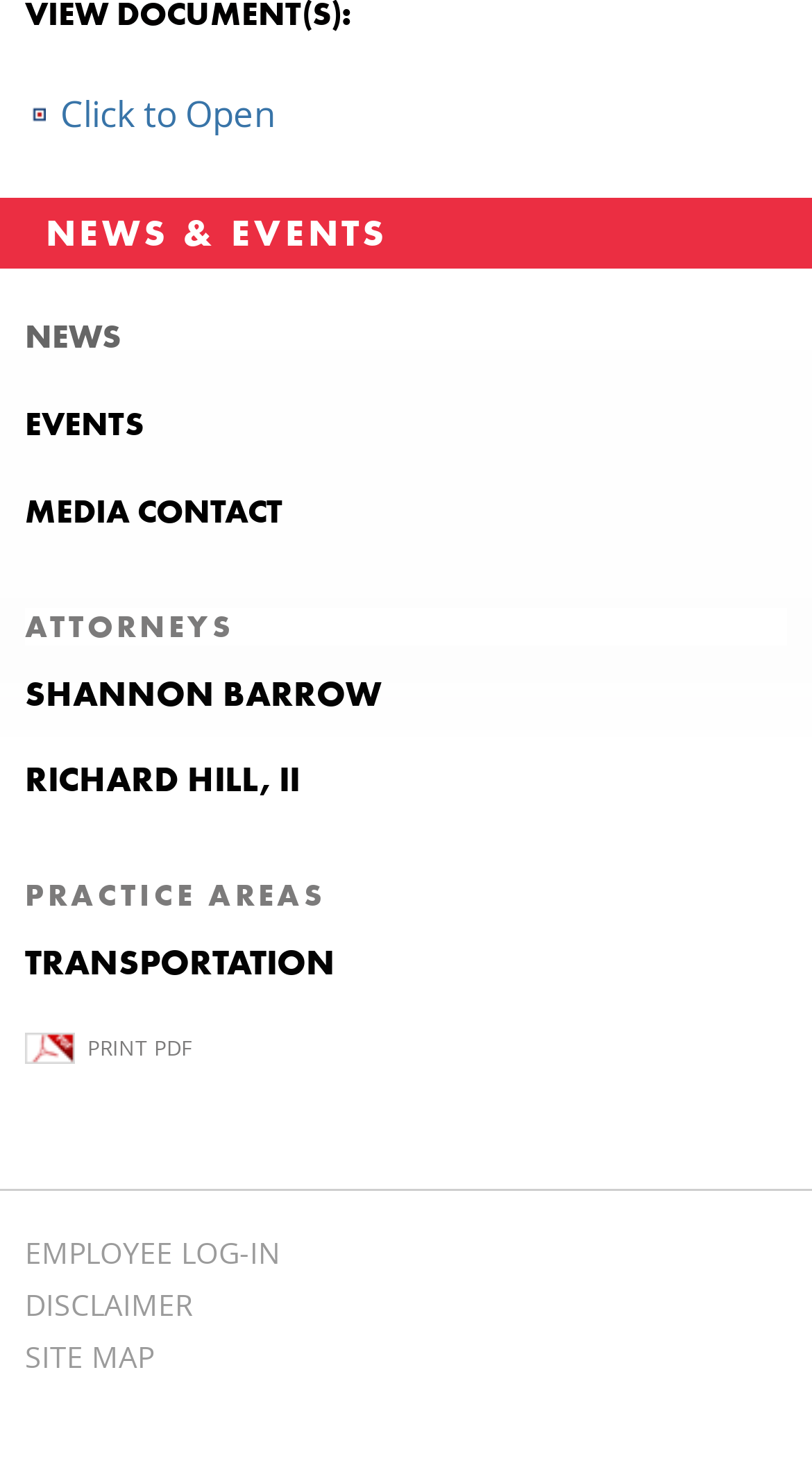Bounding box coordinates should be provided in the format (top-left x, top-left y, bottom-right x, bottom-right y) with all values between 0 and 1. Identify the bounding box for this UI element: Google Scholar

None